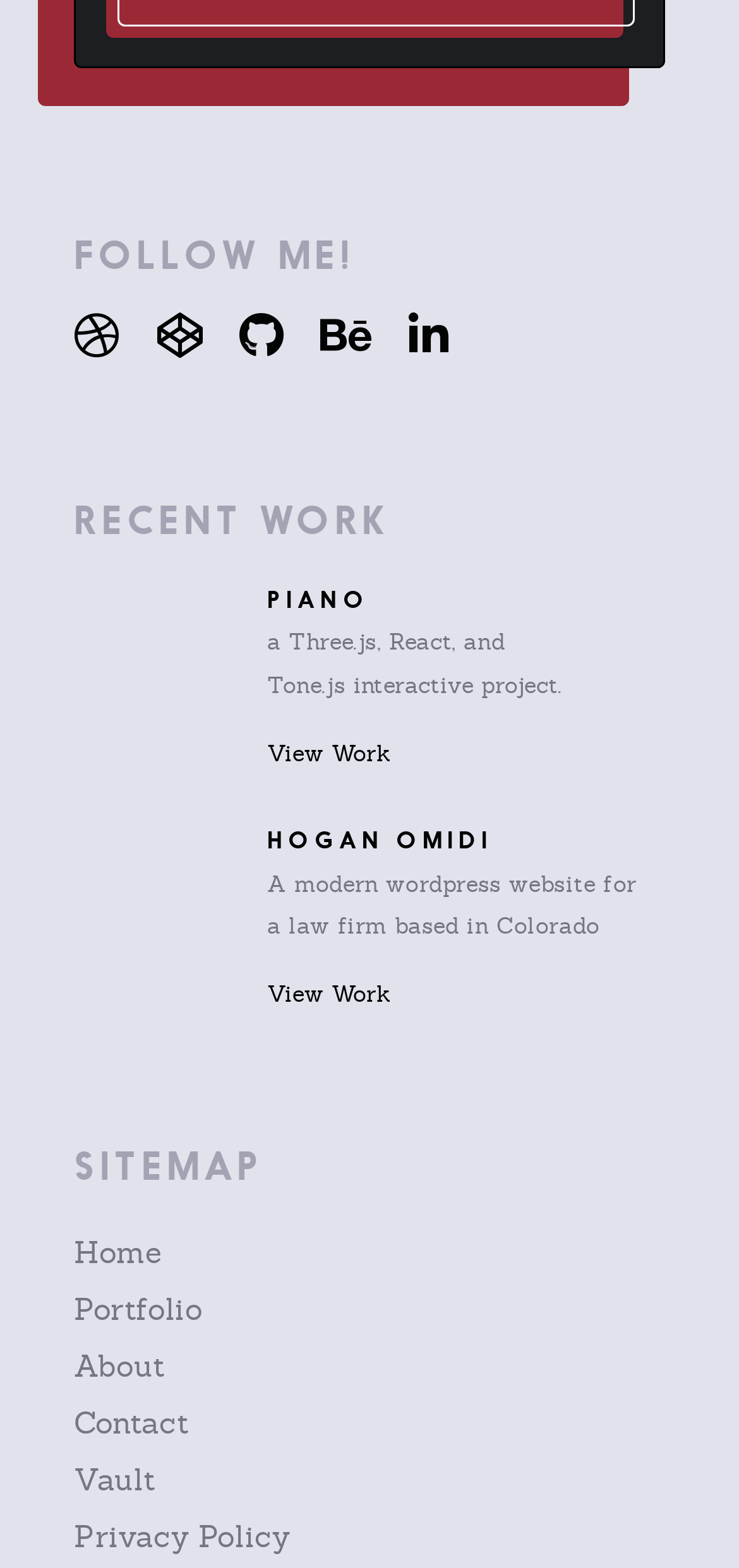Please determine the bounding box coordinates of the section I need to click to accomplish this instruction: "View the PIANO project".

[0.362, 0.373, 0.5, 0.391]